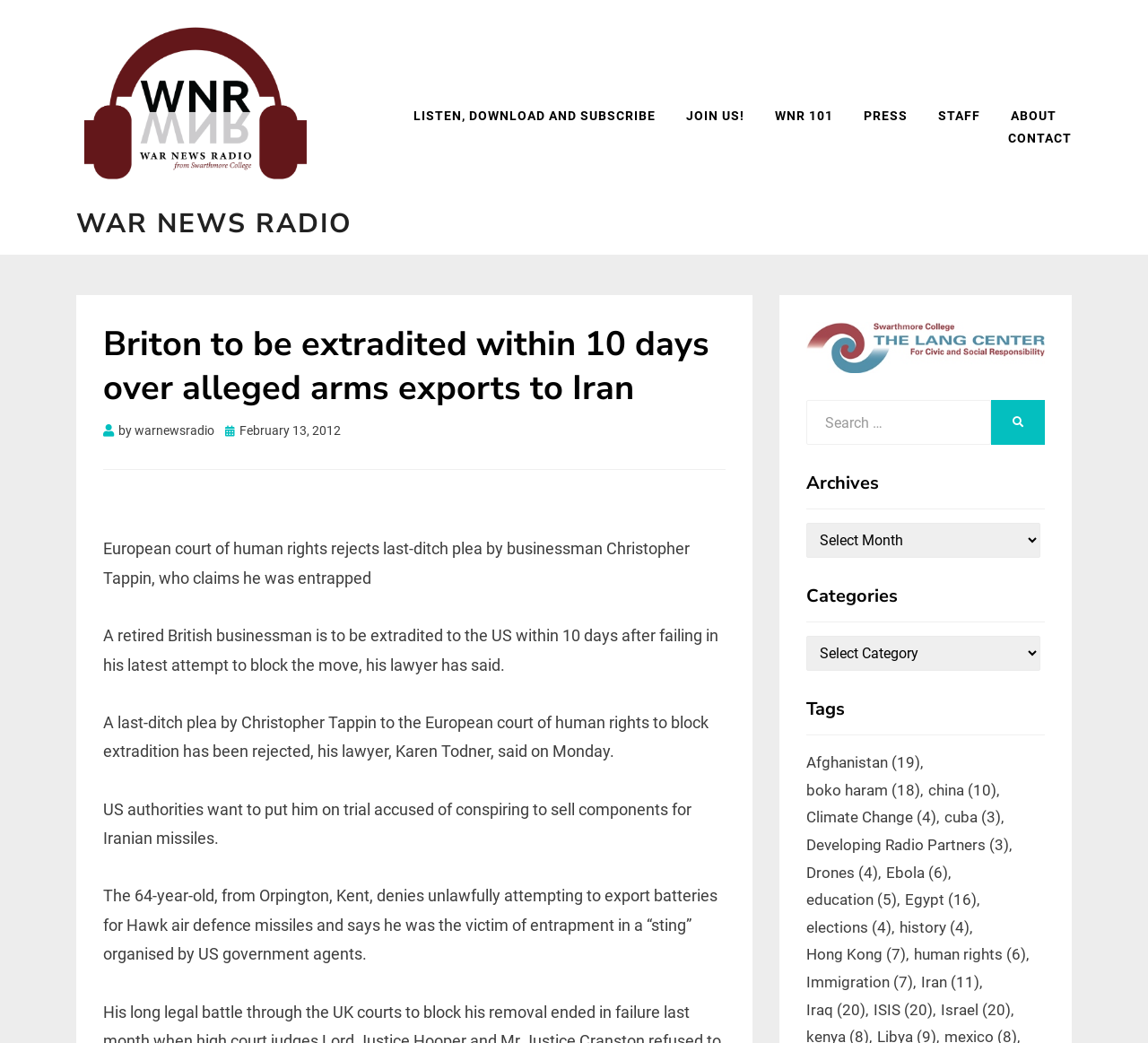Use a single word or phrase to respond to the question:
What is the name of the radio station?

War News Radio